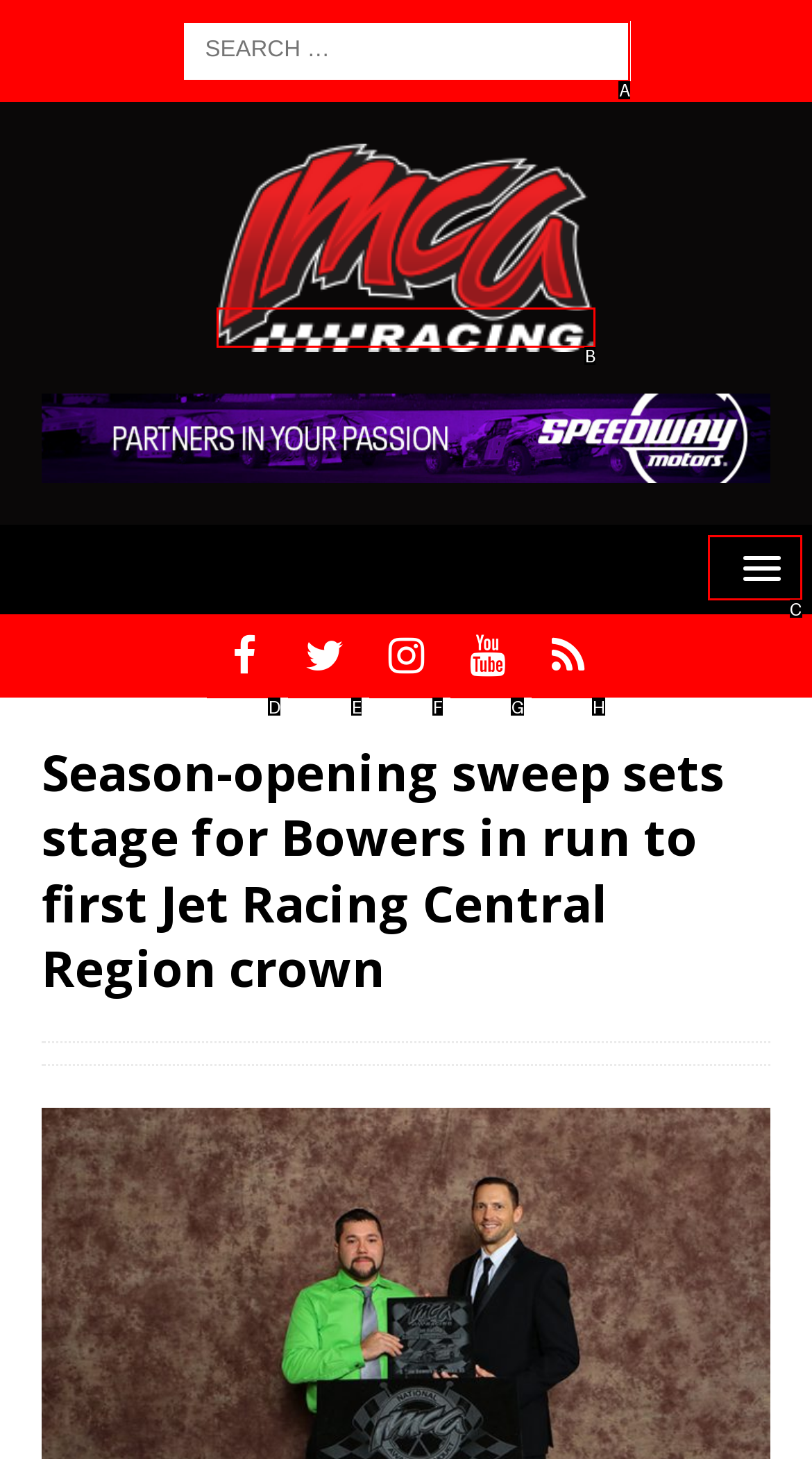To achieve the task: visit IMCA website, indicate the letter of the correct choice from the provided options.

B